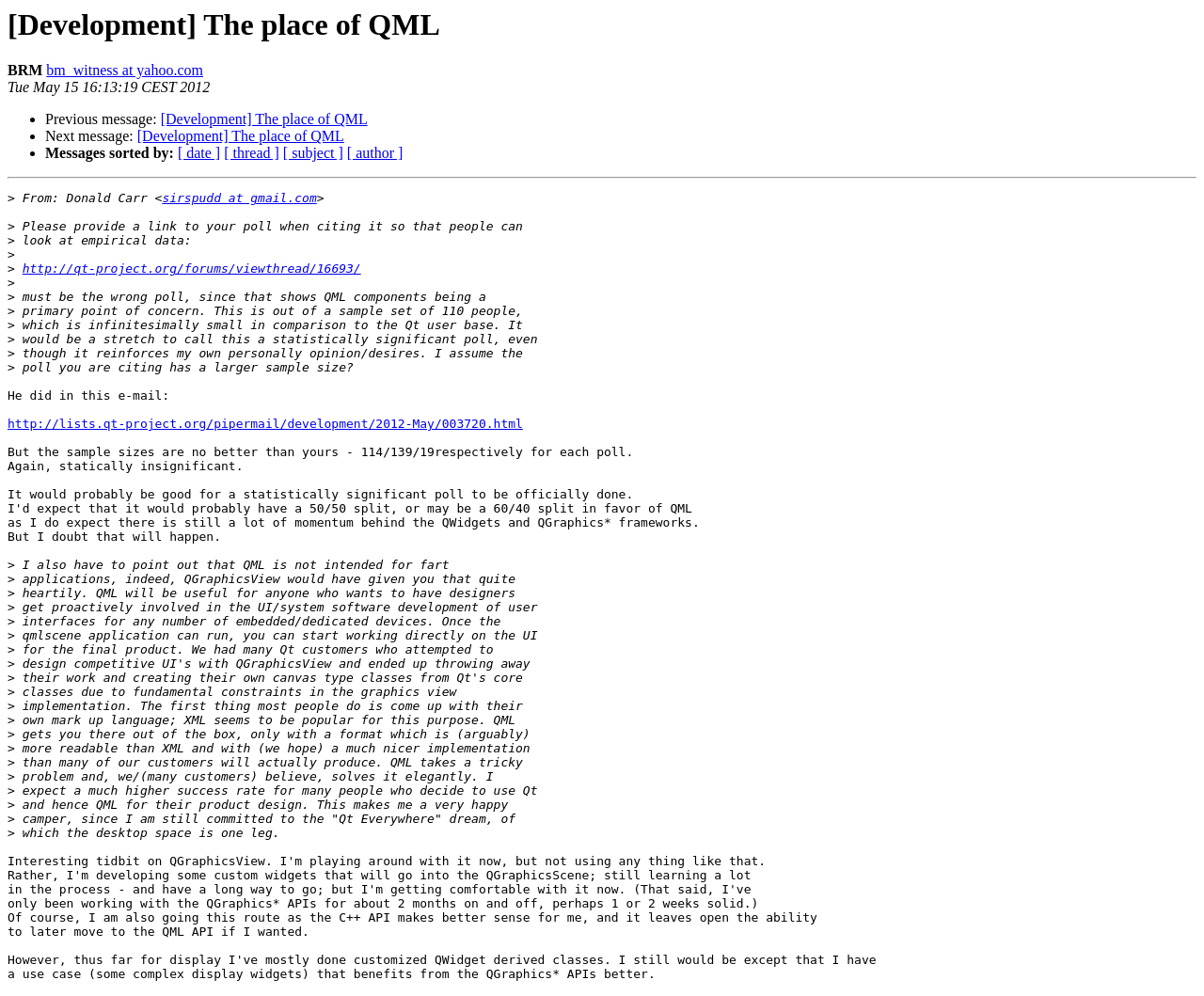What is the author's dream?
Using the image, respond with a single word or phrase.

Qt Everywhere